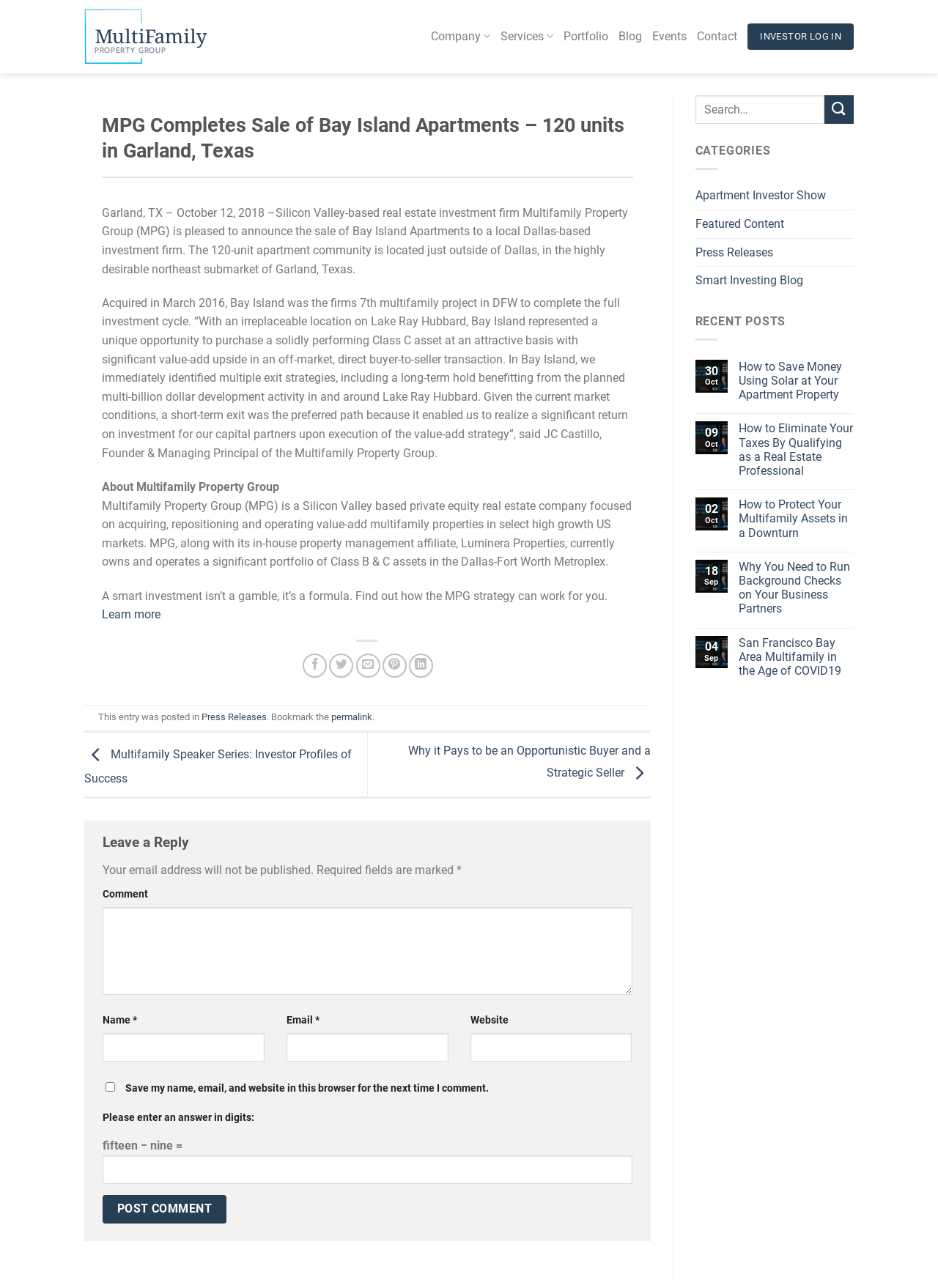Find the bounding box coordinates of the clickable area required to complete the following action: "Click on the 'Multifamily Property Group' link".

[0.09, 0.007, 0.246, 0.05]